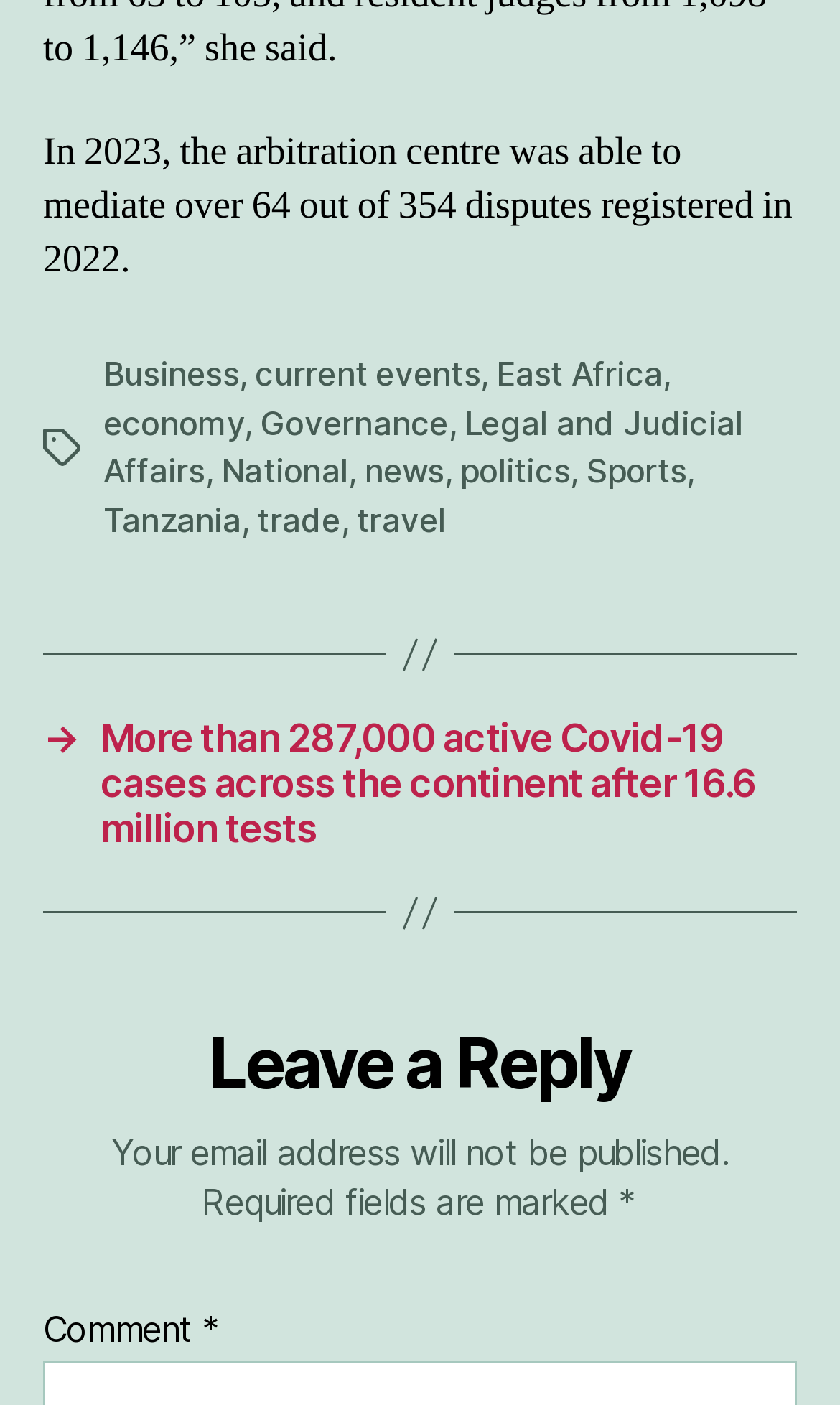Identify the bounding box for the element characterized by the following description: "Legal and Judicial Affairs".

[0.123, 0.287, 0.885, 0.35]